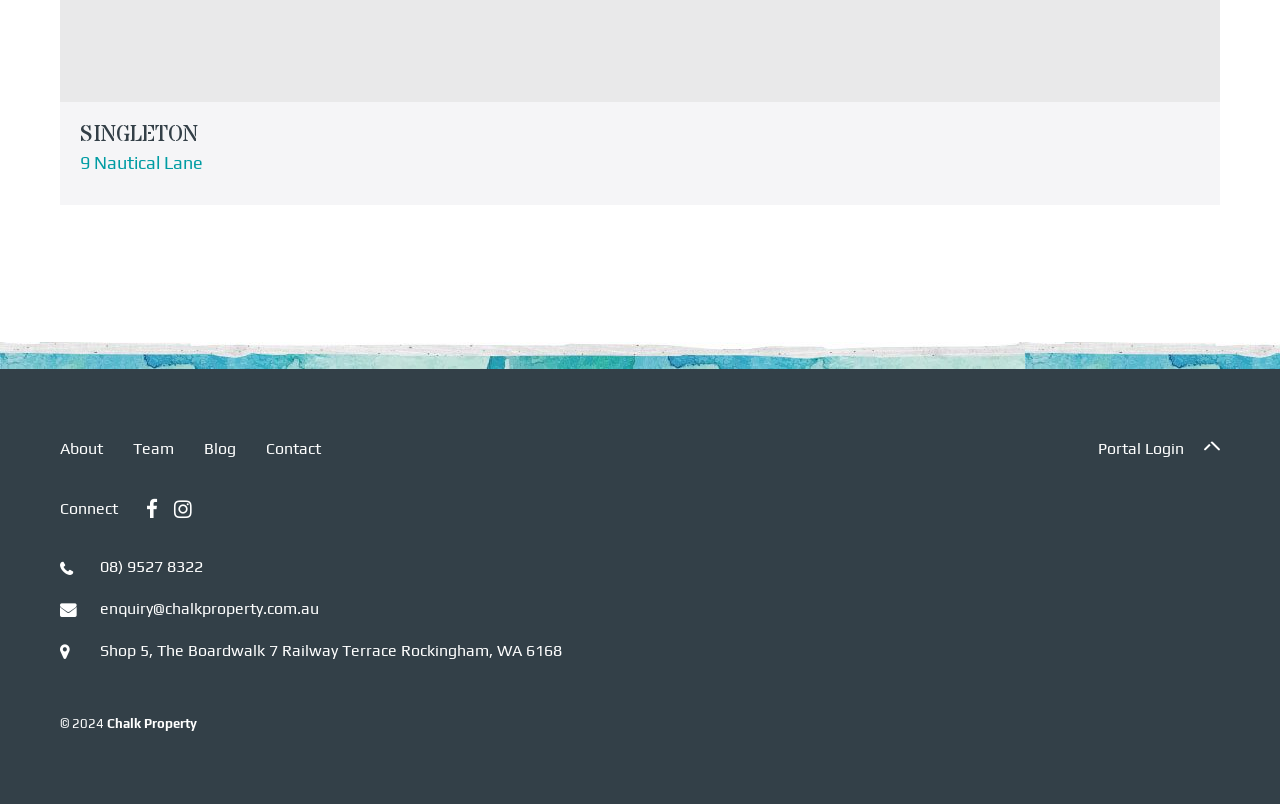Locate the bounding box coordinates of the area that needs to be clicked to fulfill the following instruction: "Call the office". The coordinates should be in the format of four float numbers between 0 and 1, namely [left, top, right, bottom].

[0.078, 0.693, 0.159, 0.717]